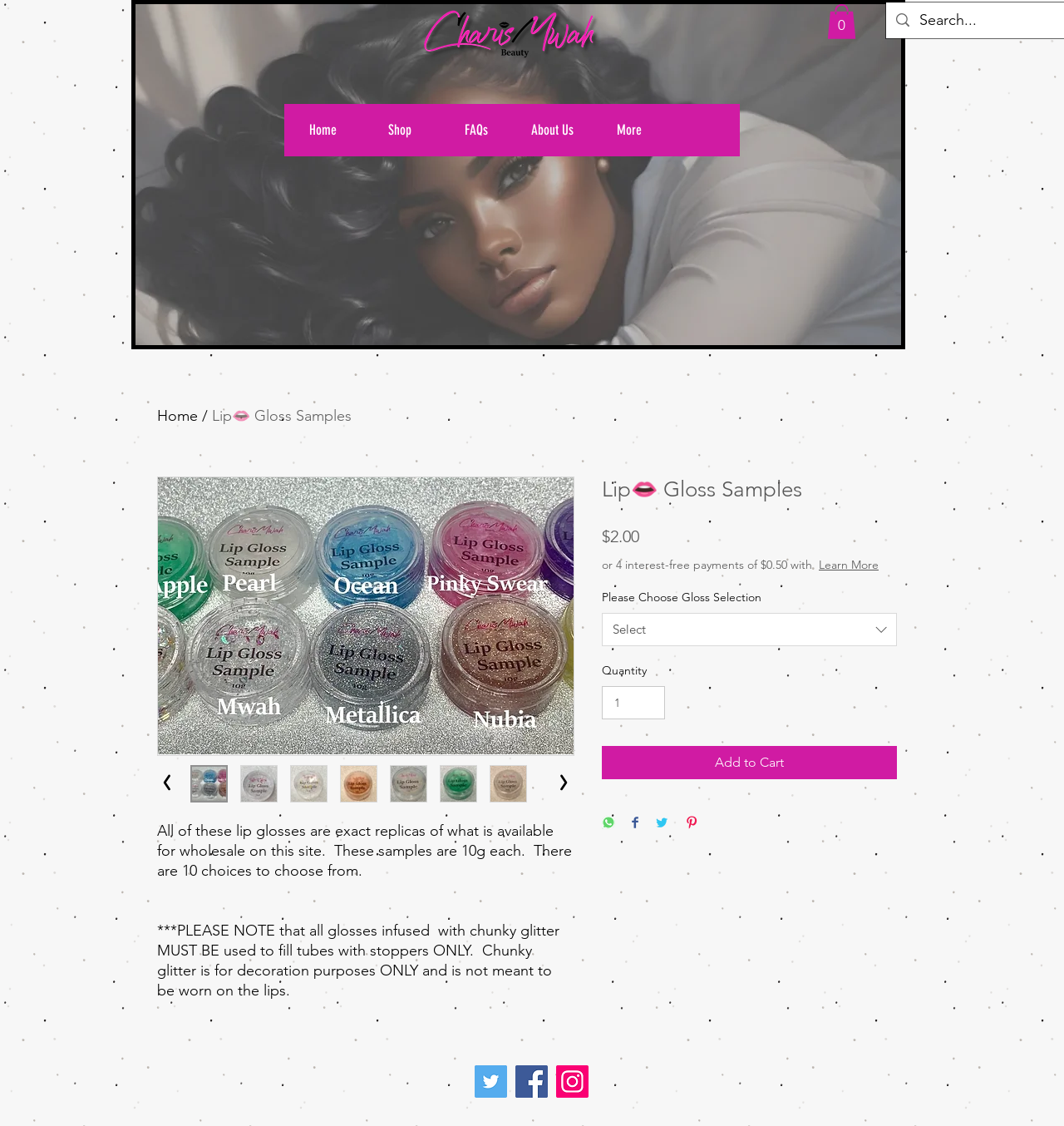Determine the coordinates of the bounding box for the clickable area needed to execute this instruction: "Choose a lip gloss sample".

[0.566, 0.559, 0.843, 0.589]